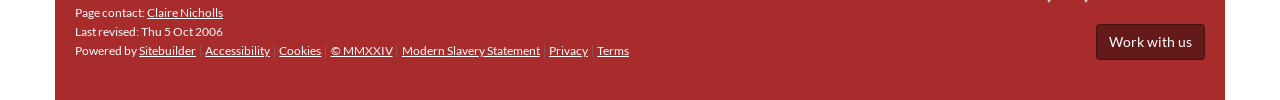Find the bounding box coordinates of the area that needs to be clicked in order to achieve the following instruction: "View the Modern Slavery Statement". The coordinates should be specified as four float numbers between 0 and 1, i.e., [left, top, right, bottom].

[0.314, 0.433, 0.422, 0.583]